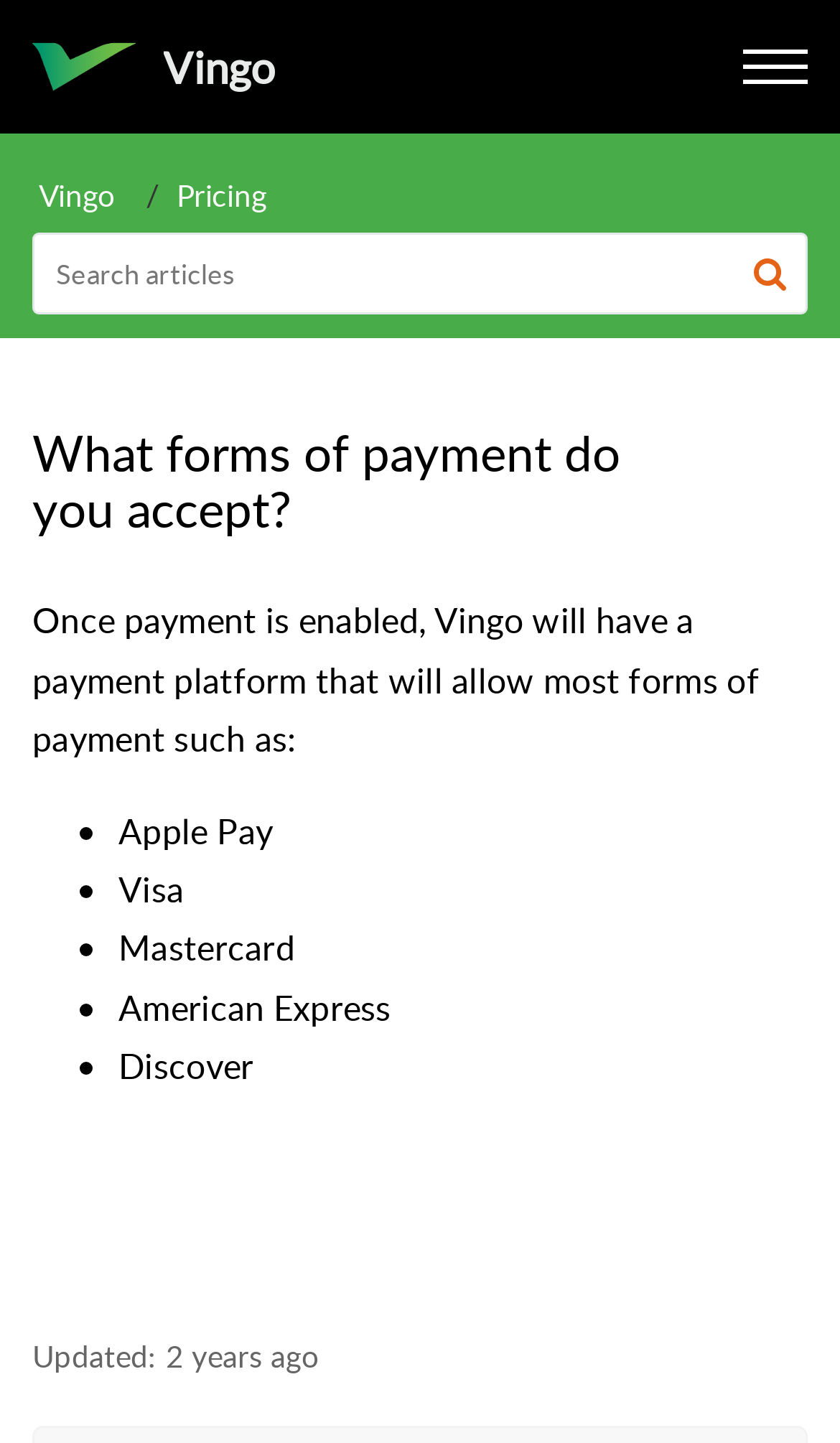What is the name of the platform described on this page?
Using the image as a reference, give an elaborate response to the question.

The name of the platform is mentioned in the top-left corner of the page, where it says 'Vingo' in a static text element.